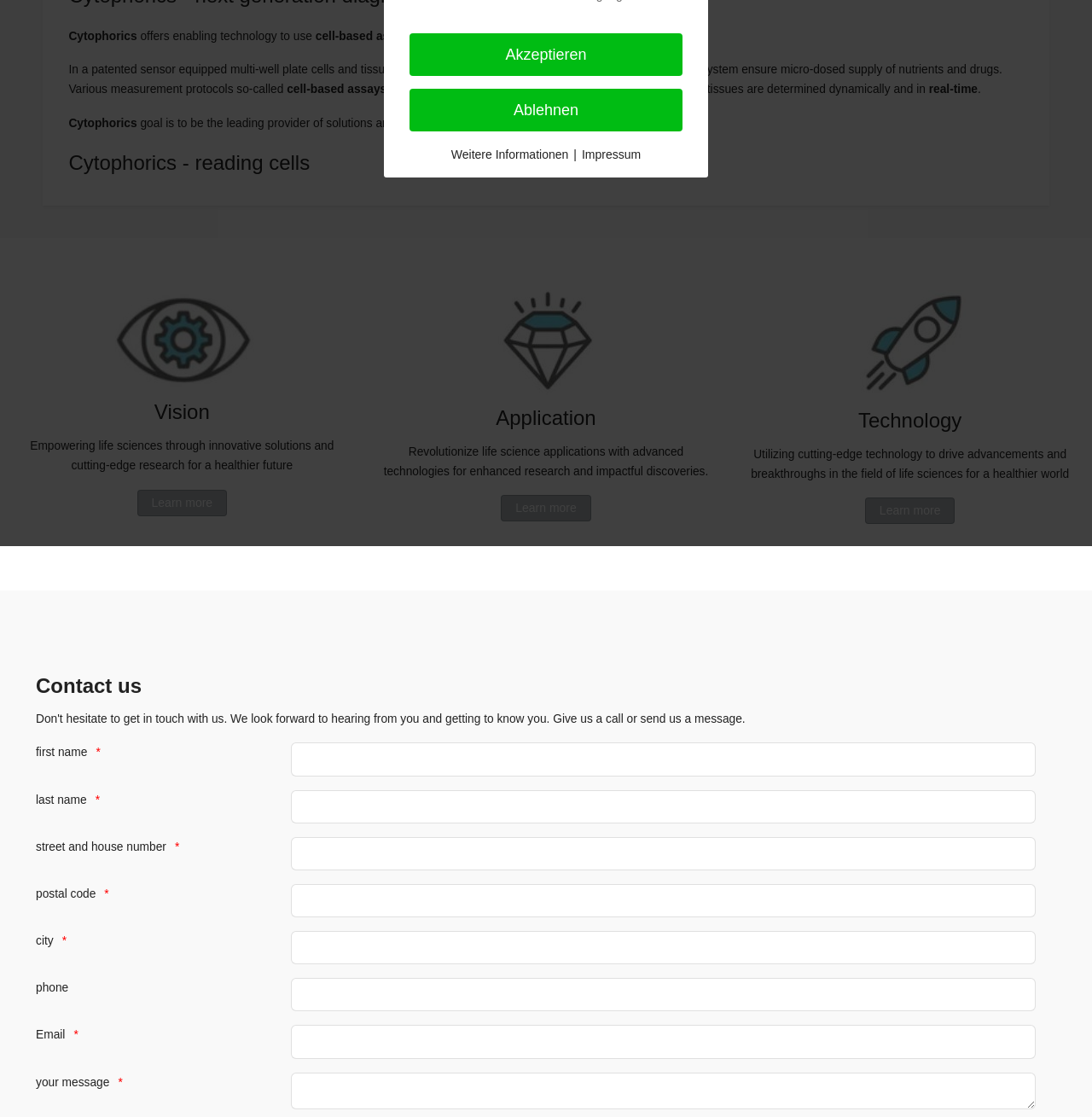Find and provide the bounding box coordinates for the UI element described here: "Impressum". The coordinates should be given as four float numbers between 0 and 1: [left, top, right, bottom].

[0.533, 0.131, 0.587, 0.146]